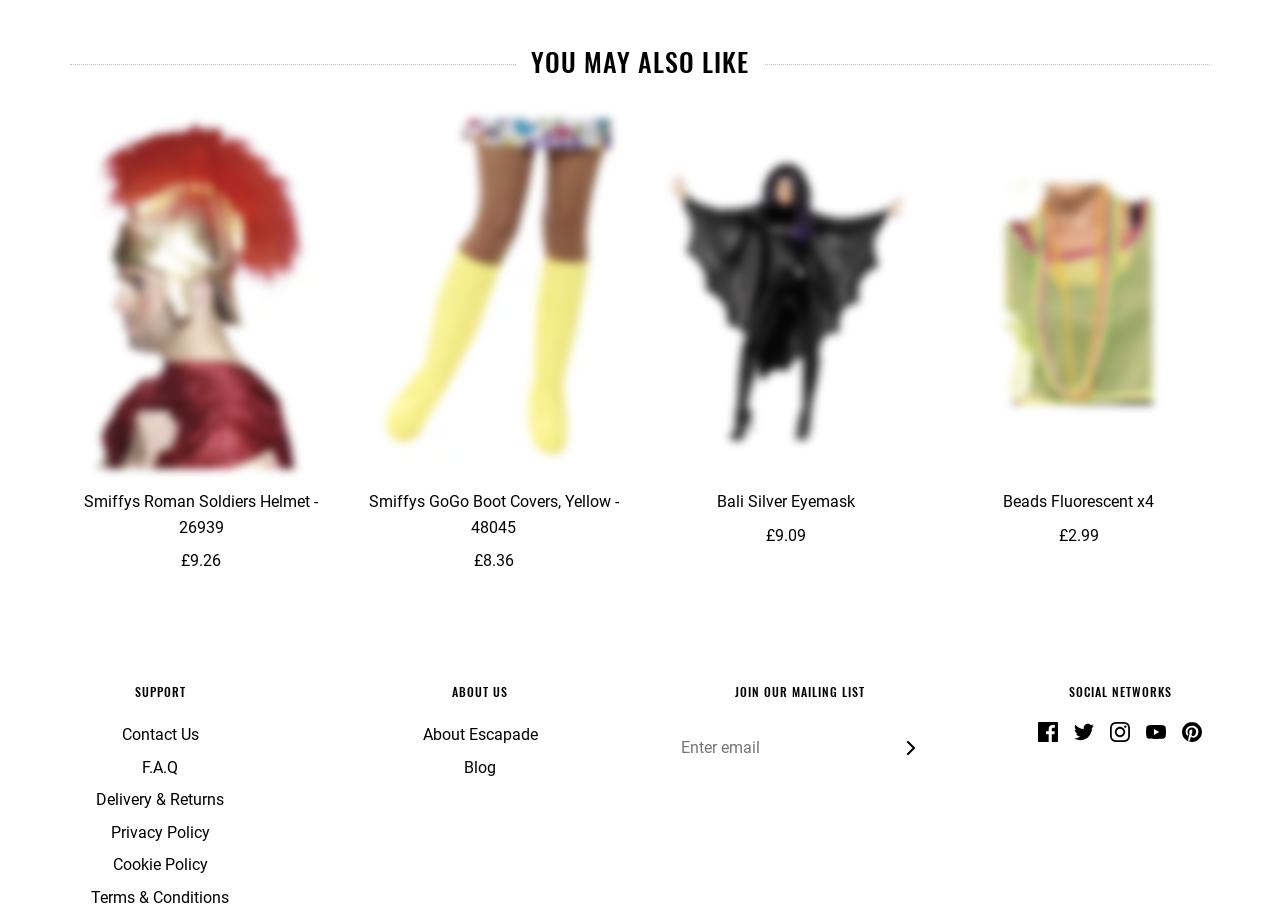What is the theme of the products displayed?
Examine the webpage screenshot and provide an in-depth answer to the question.

The products displayed on the webpage, such as Smiffys Roman Soldiers Helmet, Smiffys GoGo Boot Covers, and Bali Silver Eyemask, suggest that the theme of the products is costume accessories, likely for parties or festivals.